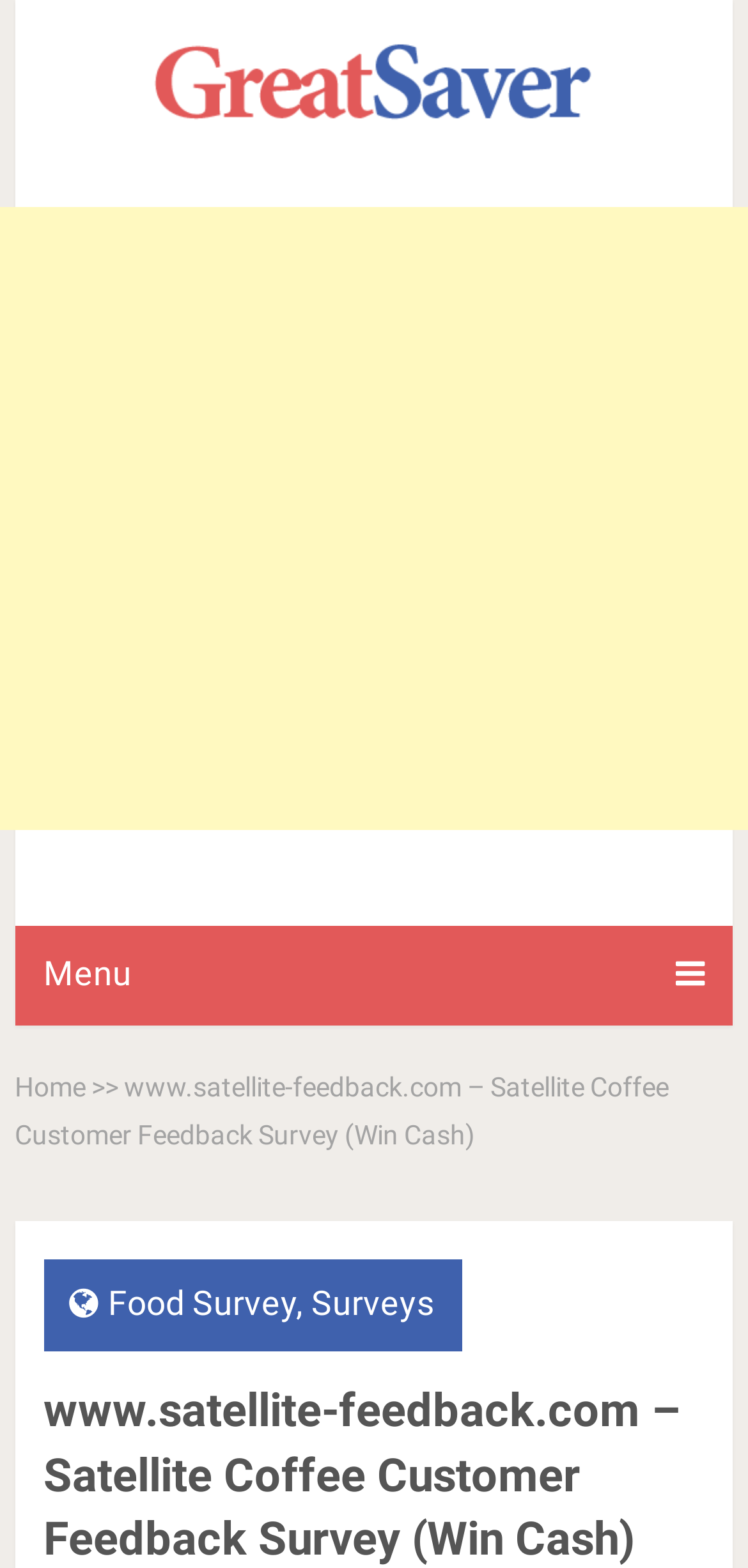Reply to the question with a single word or phrase:
What is the name of the website?

Satellite Coffee